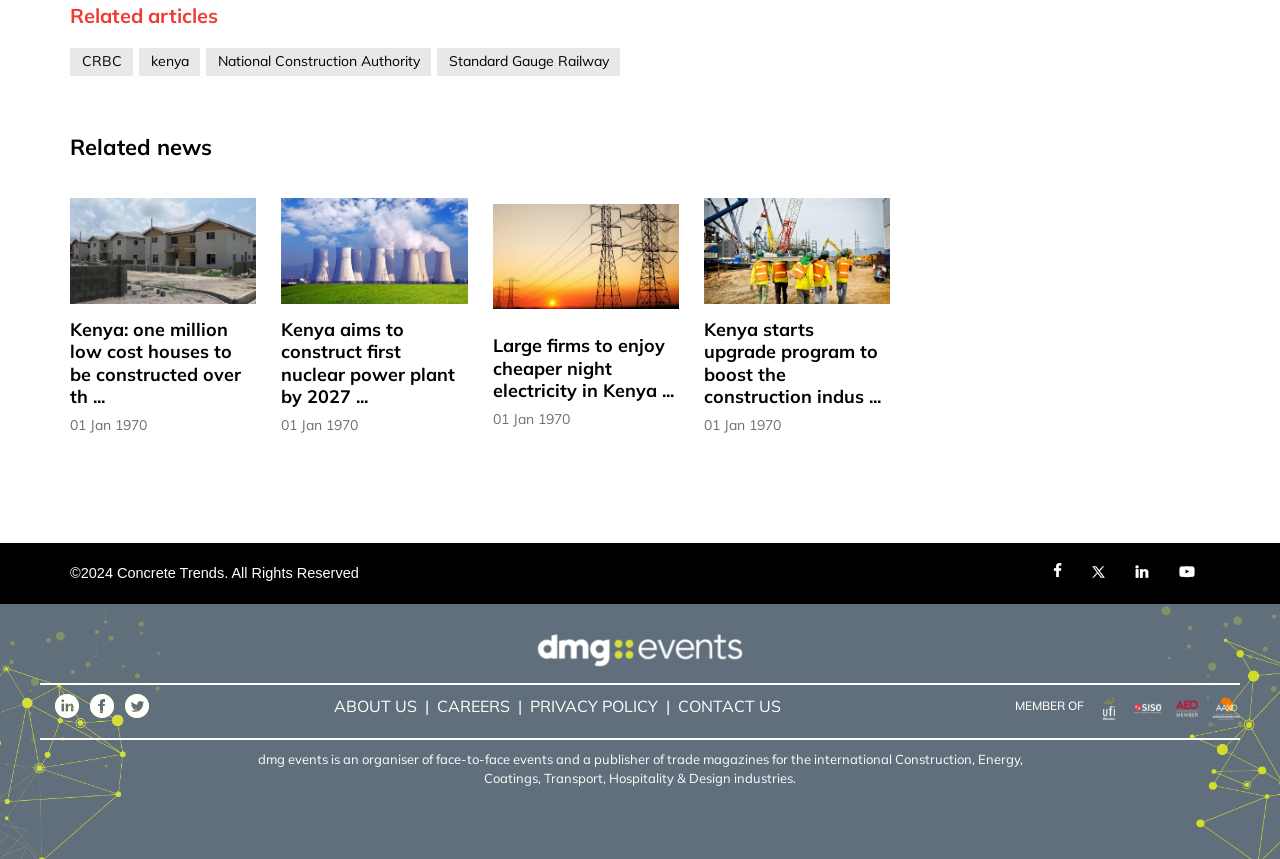What is the purpose of the 'dmg events' section?
Answer with a single word or phrase by referring to the visual content.

Organiser of face-to-face events and publisher